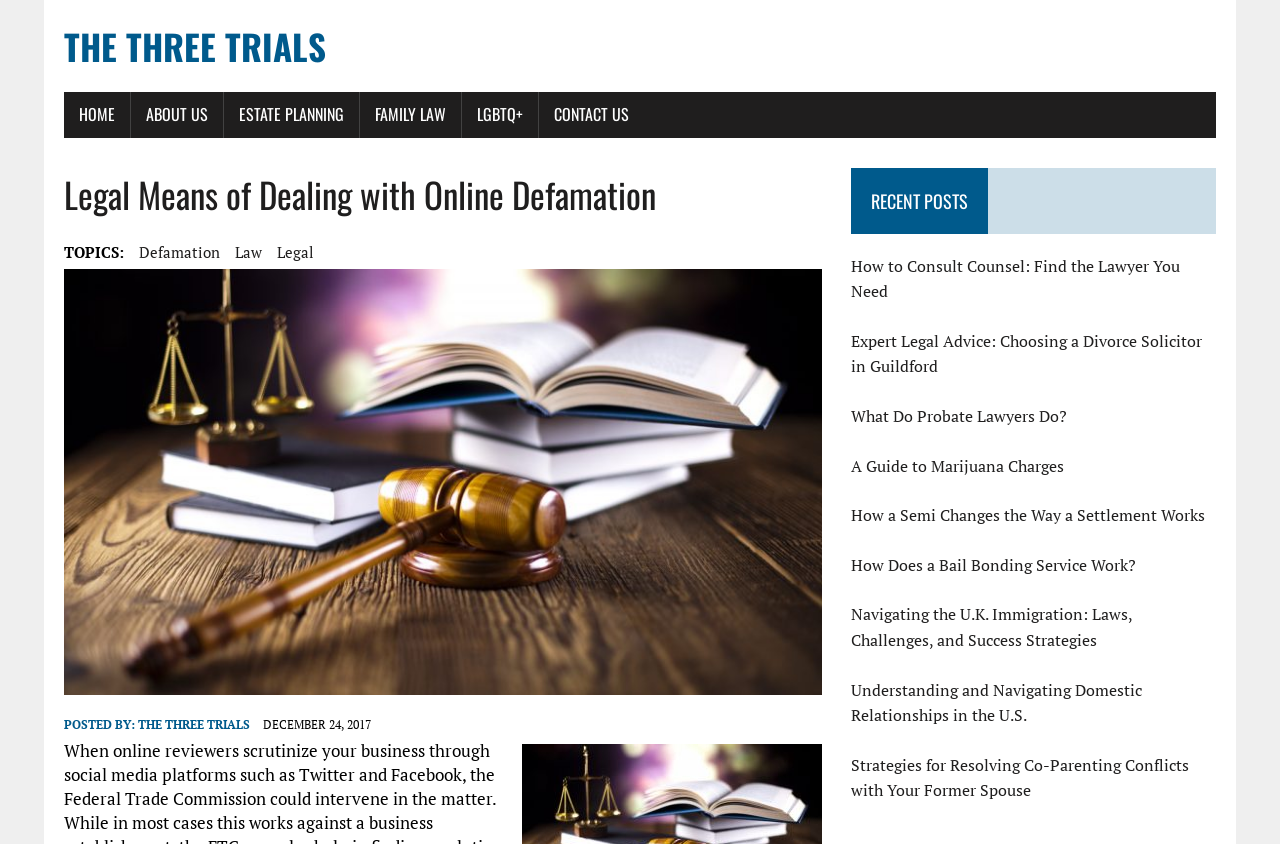What is the date of the current post?
Look at the image and respond to the question as thoroughly as possible.

I found a static text element with the text 'DECEMBER 24, 2017' which suggests that the current post was published on this date.